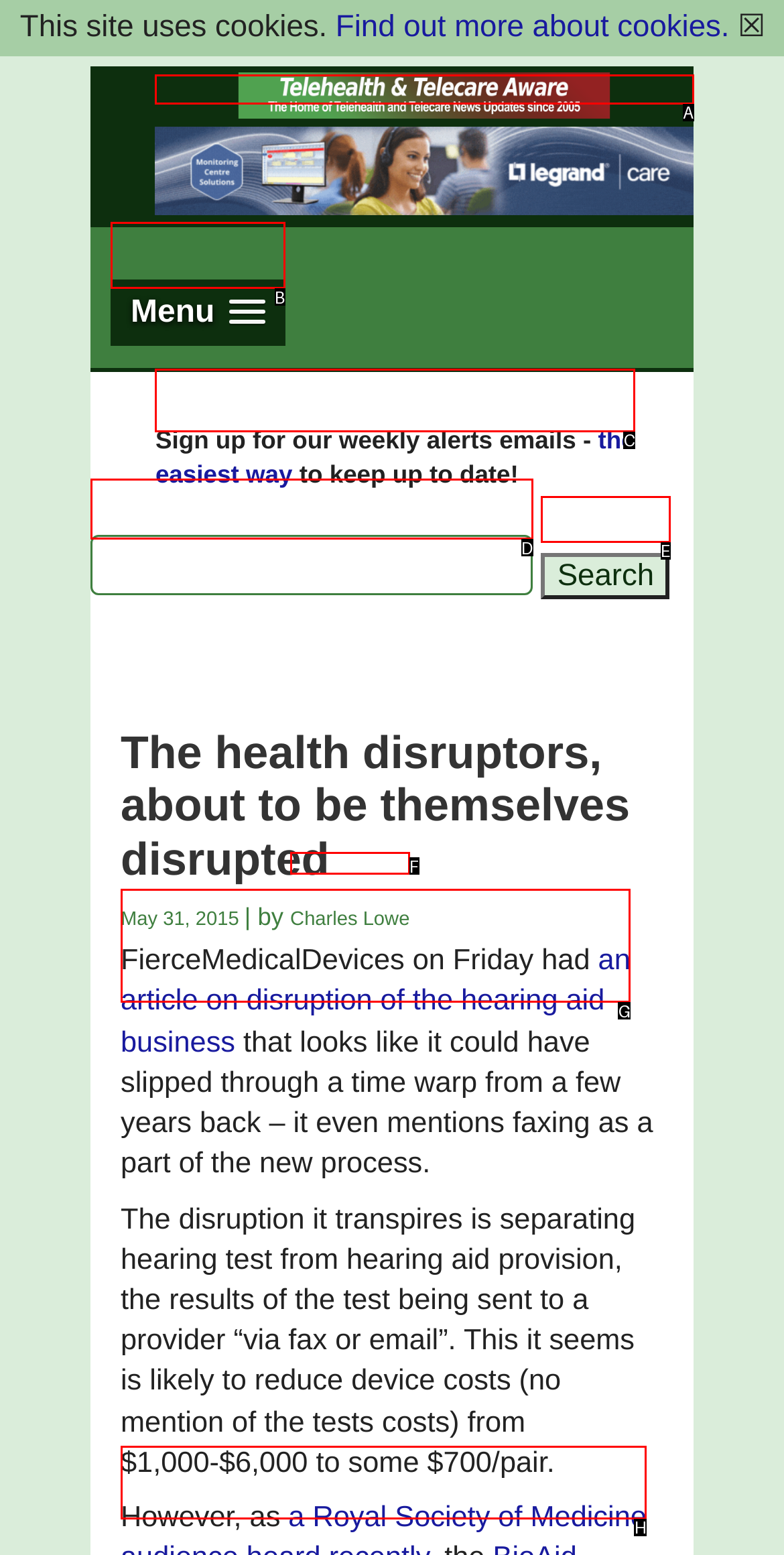Which lettered option should be clicked to perform the following task: Click the TTA Logo
Respond with the letter of the appropriate option.

A